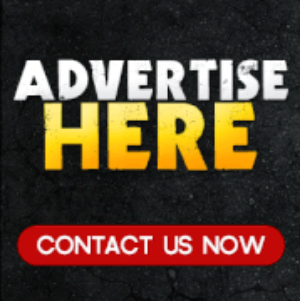Depict the image with a detailed narrative.

The image prominently features a bold advertisement inviting viewers to "Advertise Here," set against a textured black background that enhances its visibility. The phrase "Advertise Here" is rendered in large, eye-catching letters, with the word "HERE" emphasized in a vibrant yellow, creating a strong contrast with the surrounding text and background. Below this main message, a bright red button with the phrase "CONTACT US NOW" stands out, encouraging immediate engagement. This image is designed to attract attention and prompt potential advertisers to reach out for promotional opportunities.